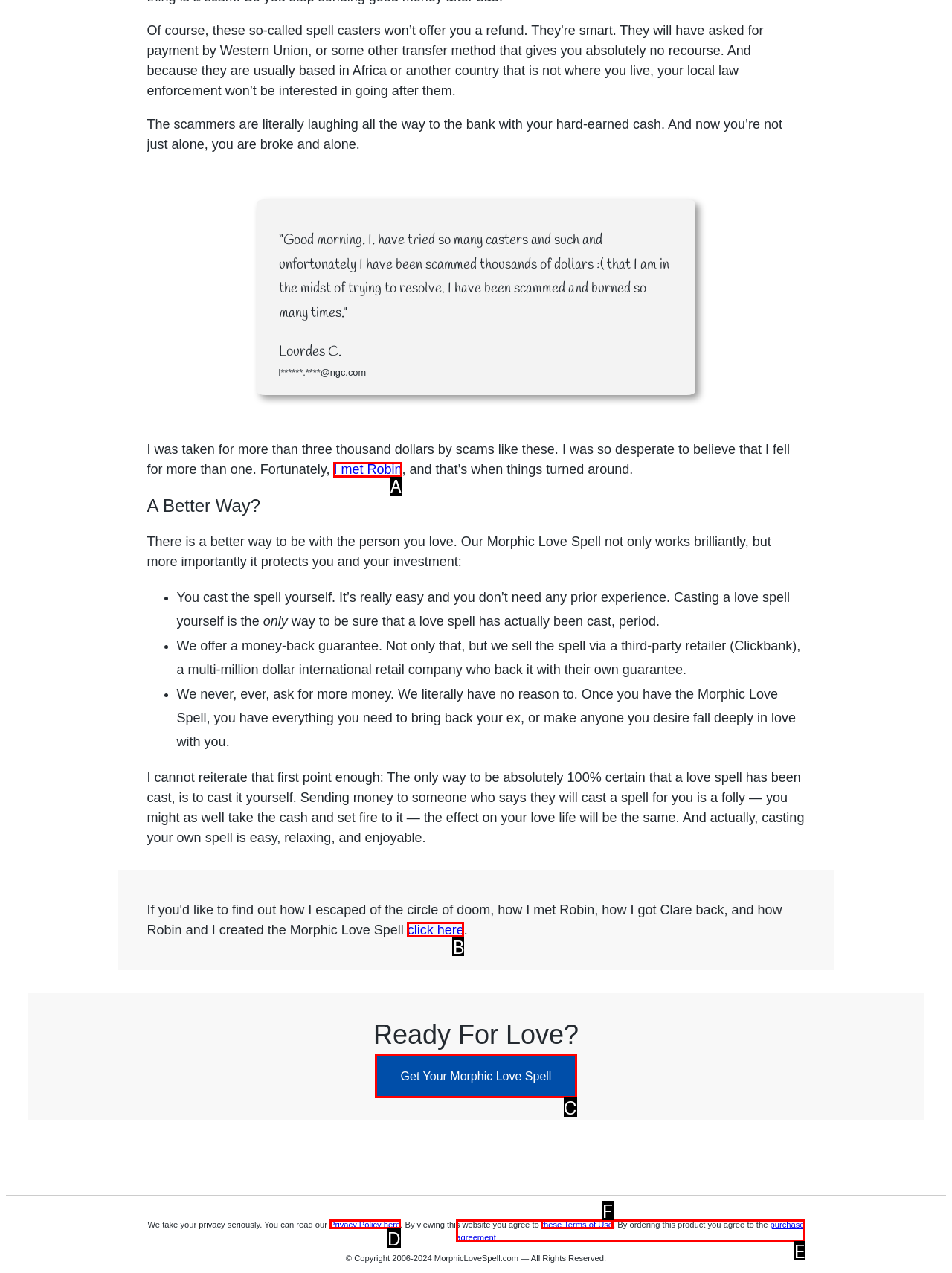With the provided description: Get Your Morphic Love Spell, select the most suitable HTML element. Respond with the letter of the selected option.

C